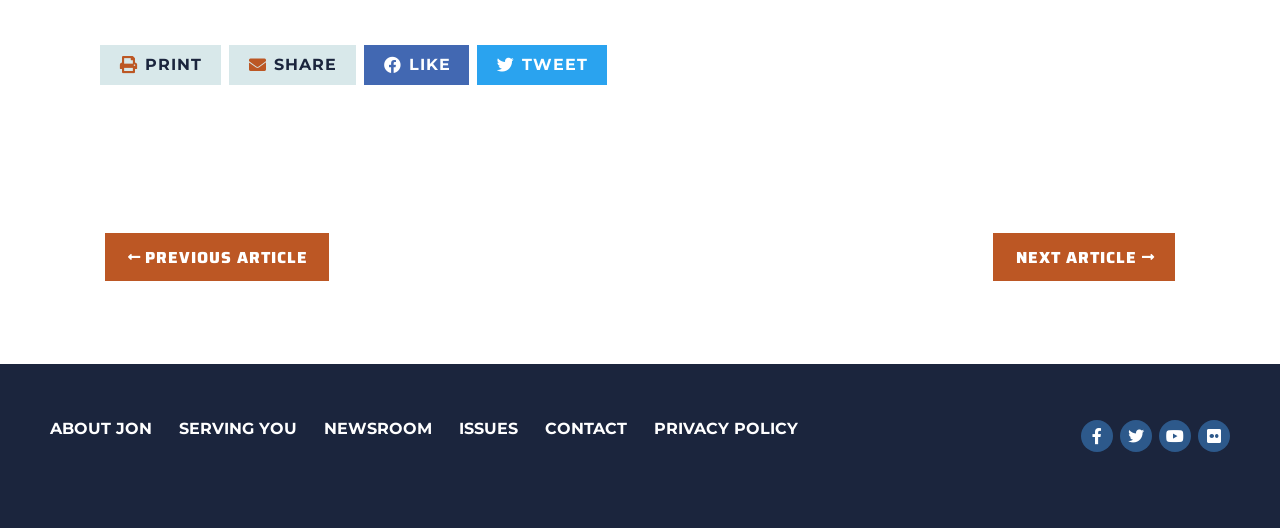Bounding box coordinates are specified in the format (top-left x, top-left y, bottom-right x, bottom-right y). All values are floating point numbers bounded between 0 and 1. Please provide the bounding box coordinate of the region this sentence describes: Next ArticleNext

[0.776, 0.441, 0.918, 0.532]